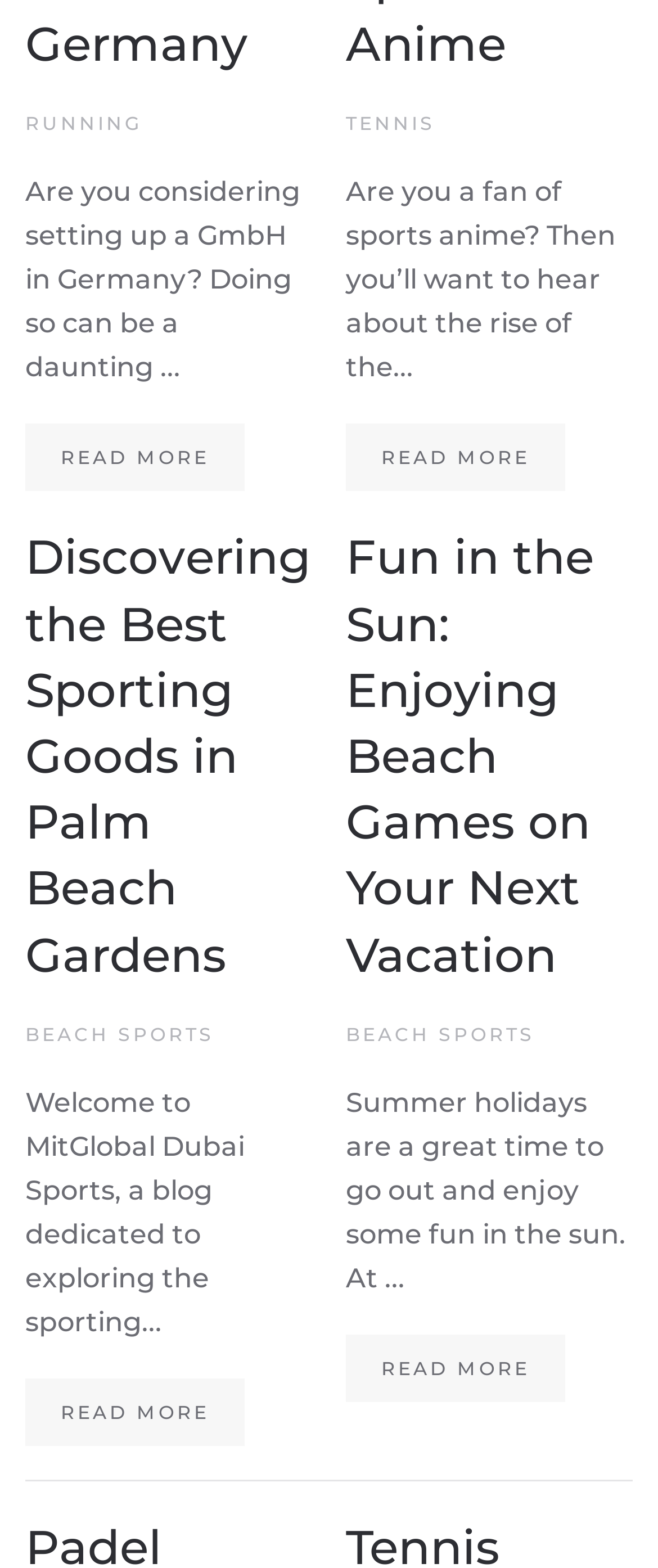Locate the UI element described by READ MORE in the provided webpage screenshot. Return the bounding box coordinates in the format (top-left x, top-left y, bottom-right x, bottom-right y), ensuring all values are between 0 and 1.

[0.038, 0.271, 0.372, 0.314]